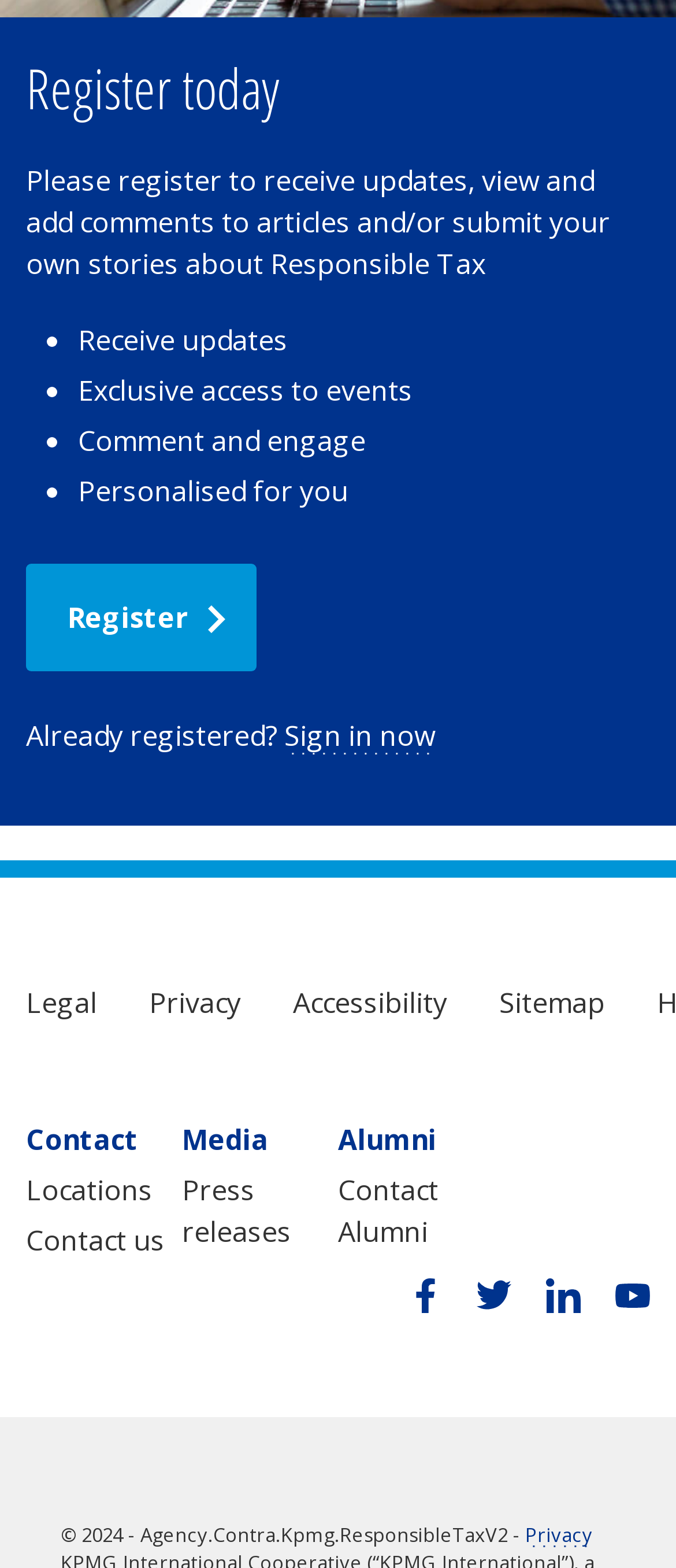Using the information shown in the image, answer the question with as much detail as possible: What is the copyright information on this page?

The copyright information on this page is '2024 - Agency.Contra.Kpmg.ResponsibleTaxV2', as indicated by the text at the very bottom of the page.